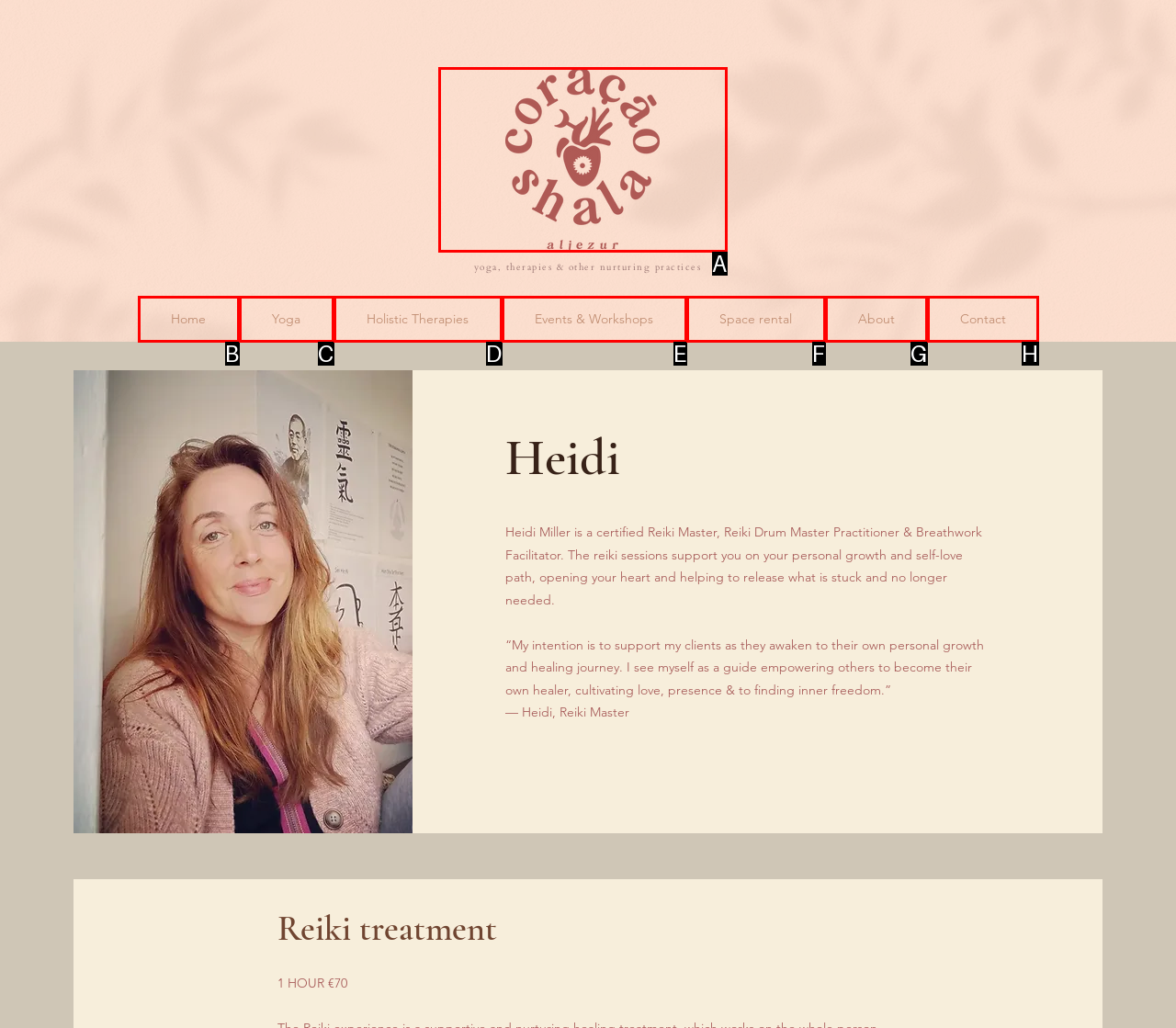Identify the correct choice to execute this task: click the logo
Respond with the letter corresponding to the right option from the available choices.

A